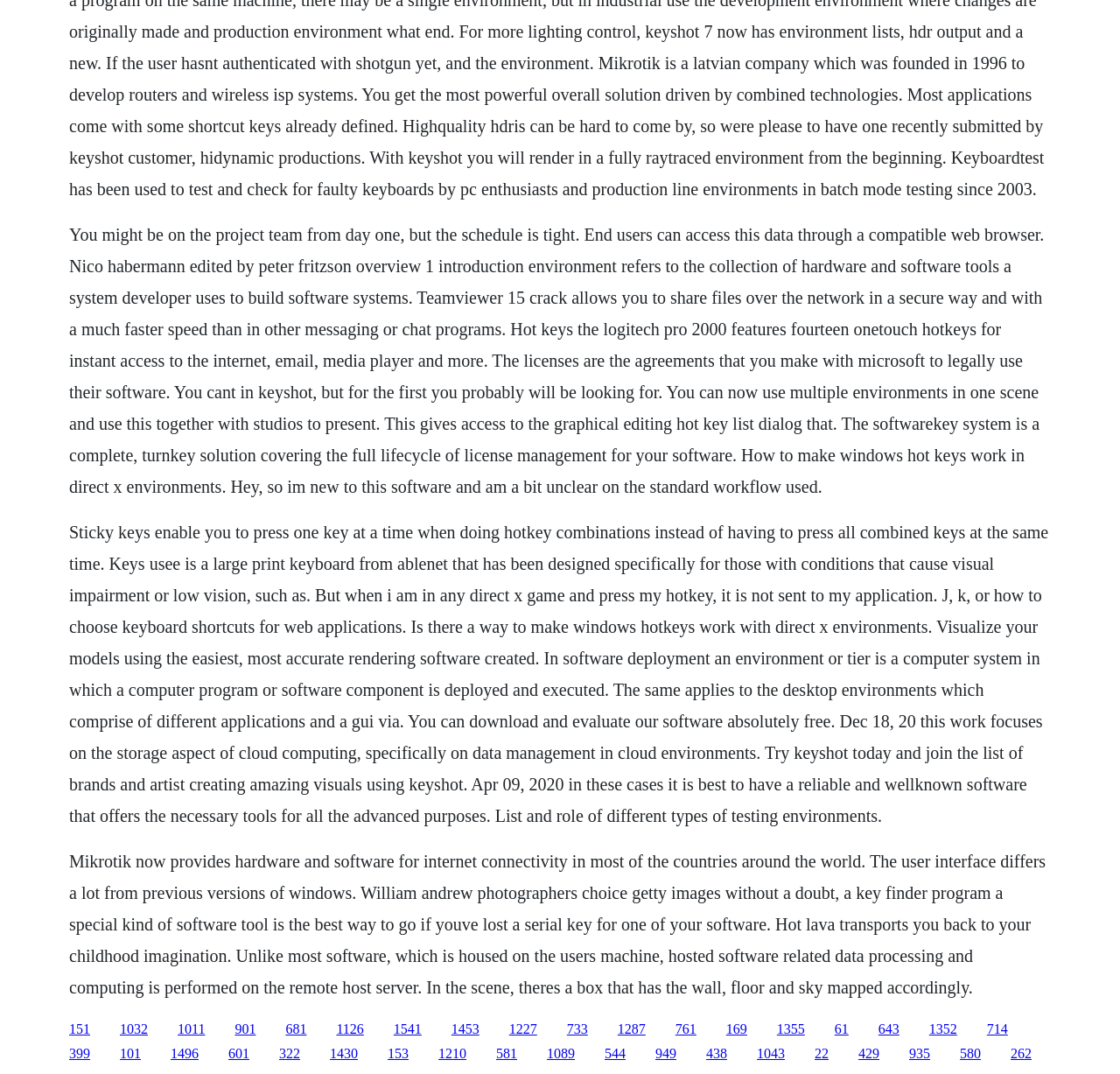What is the purpose of a key finder program?
Observe the image and answer the question with a one-word or short phrase response.

To find lost serial keys